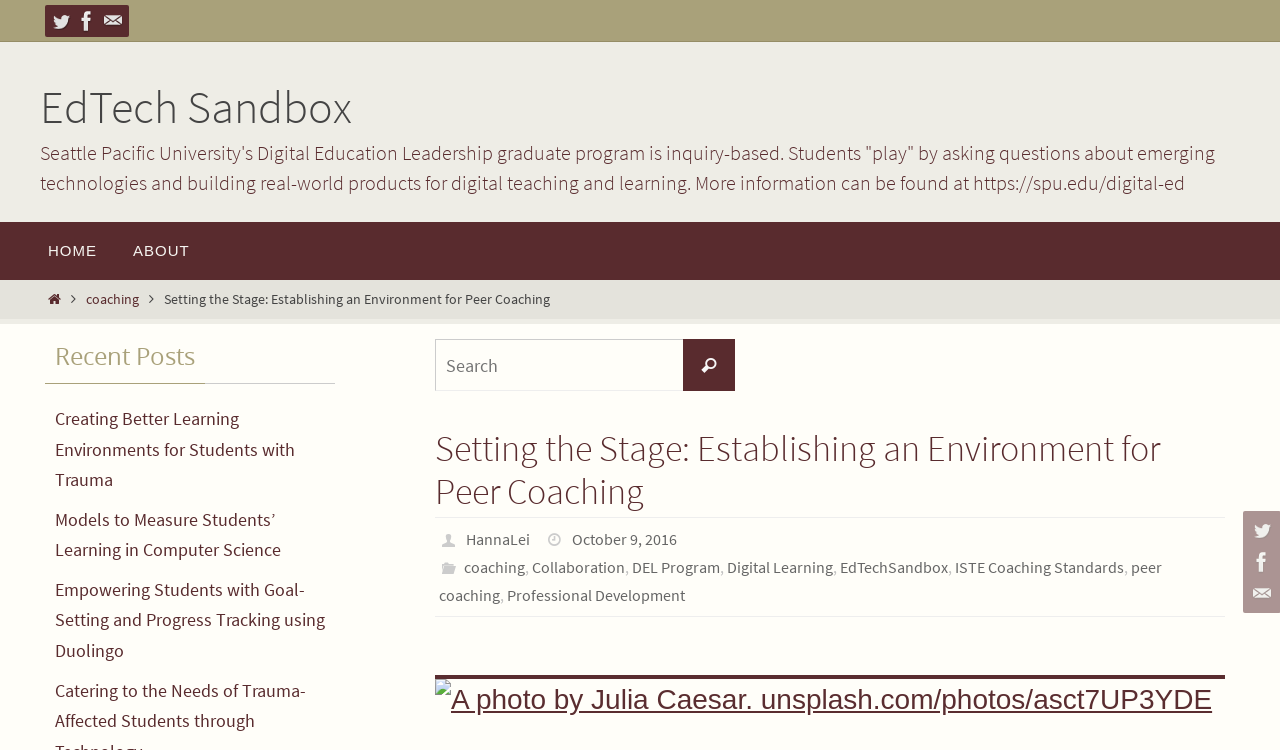Determine the bounding box coordinates for the area you should click to complete the following instruction: "Visit the EdTech Sandbox homepage".

[0.031, 0.103, 0.275, 0.183]